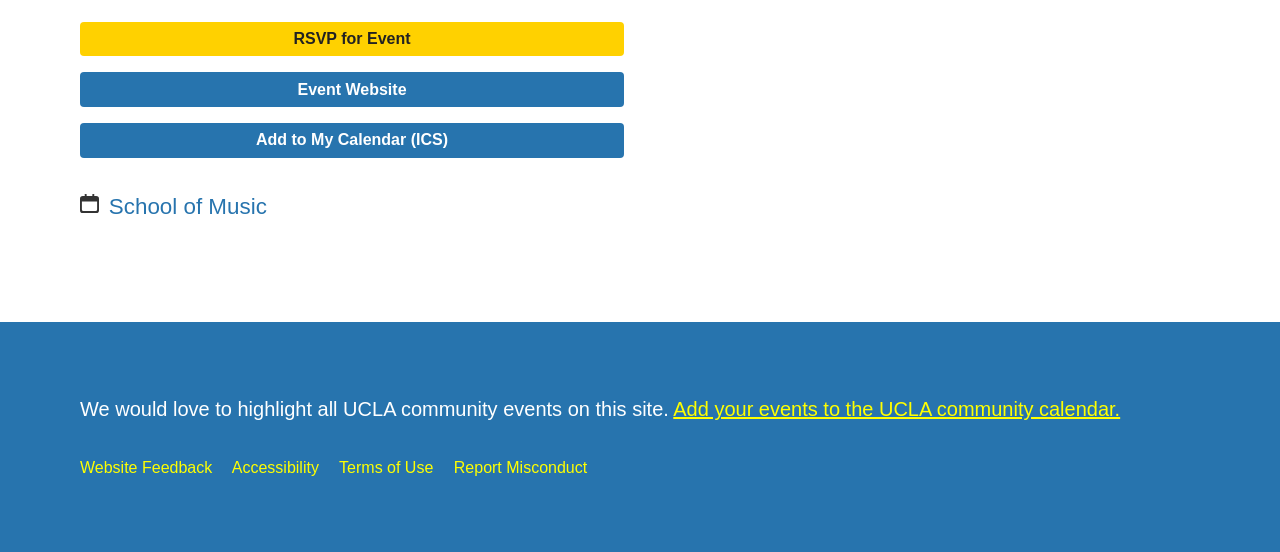Please indicate the bounding box coordinates of the element's region to be clicked to achieve the instruction: "Visit the event website". Provide the coordinates as four float numbers between 0 and 1, i.e., [left, top, right, bottom].

[0.062, 0.131, 0.488, 0.194]